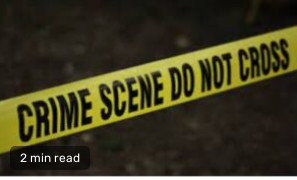Explain the image in a detailed and thorough manner.

The image features a close-up of bright yellow police tape, prominently displaying the words "CRIME SCENE DO NOT CROSS." This visual serves as a stark reminder of an area designated for investigation, indicating a recent incident that is under scrutiny. Accompanying the image is a label suggesting that the article related to this scene can be read in approximately two minutes, hinting at brief yet potentially impactful content regarding the circumstances surrounding the event captured in the photograph. The overall tone conveys urgency and seriousness, reflecting the gravity of events that transpire at crime scenes.